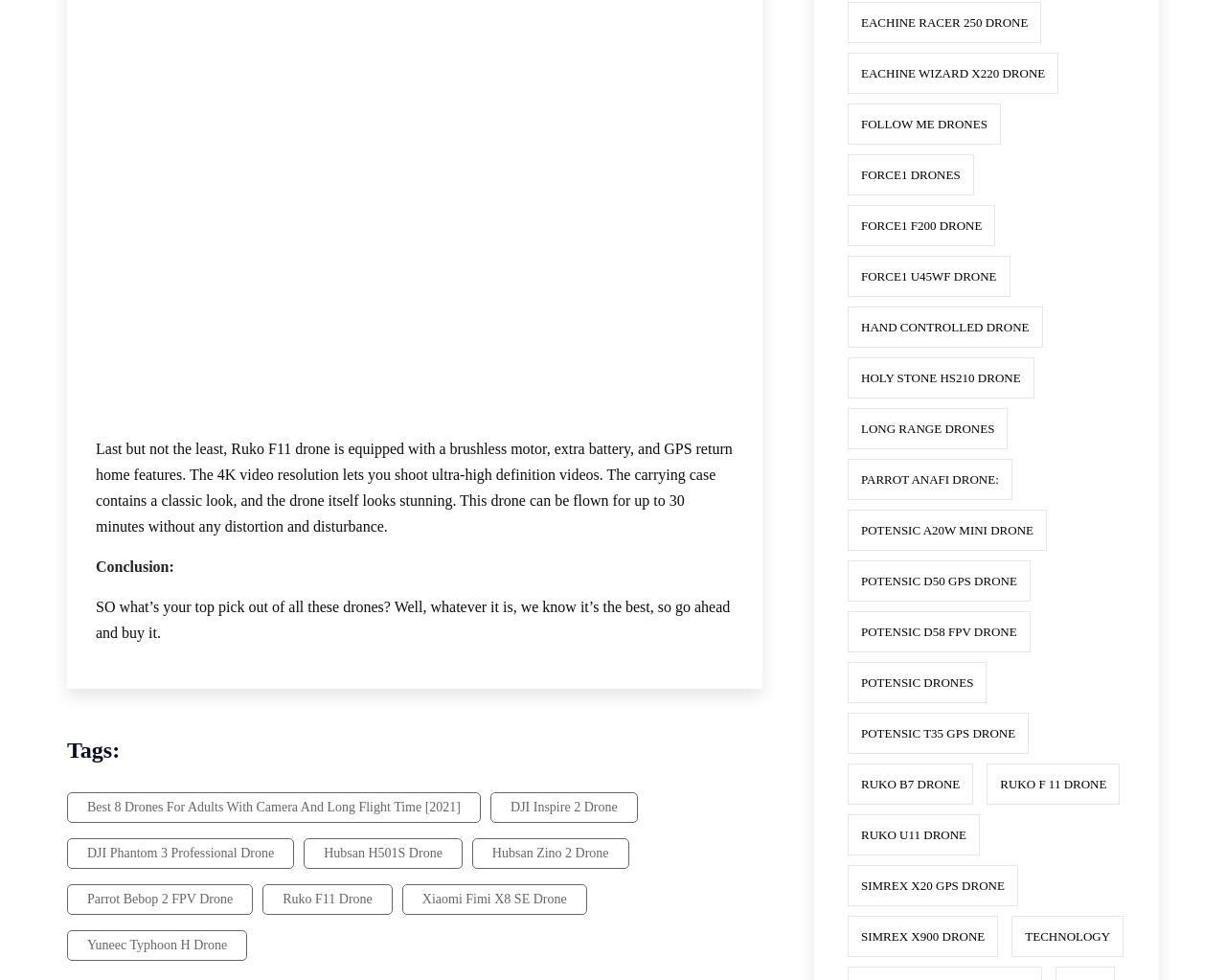Please determine the bounding box coordinates of the area that needs to be clicked to complete this task: 'Click on the 'technology' link'. The coordinates must be four float numbers between 0 and 1, formatted as [left, top, right, bottom].

[0.825, 0.935, 0.917, 0.977]